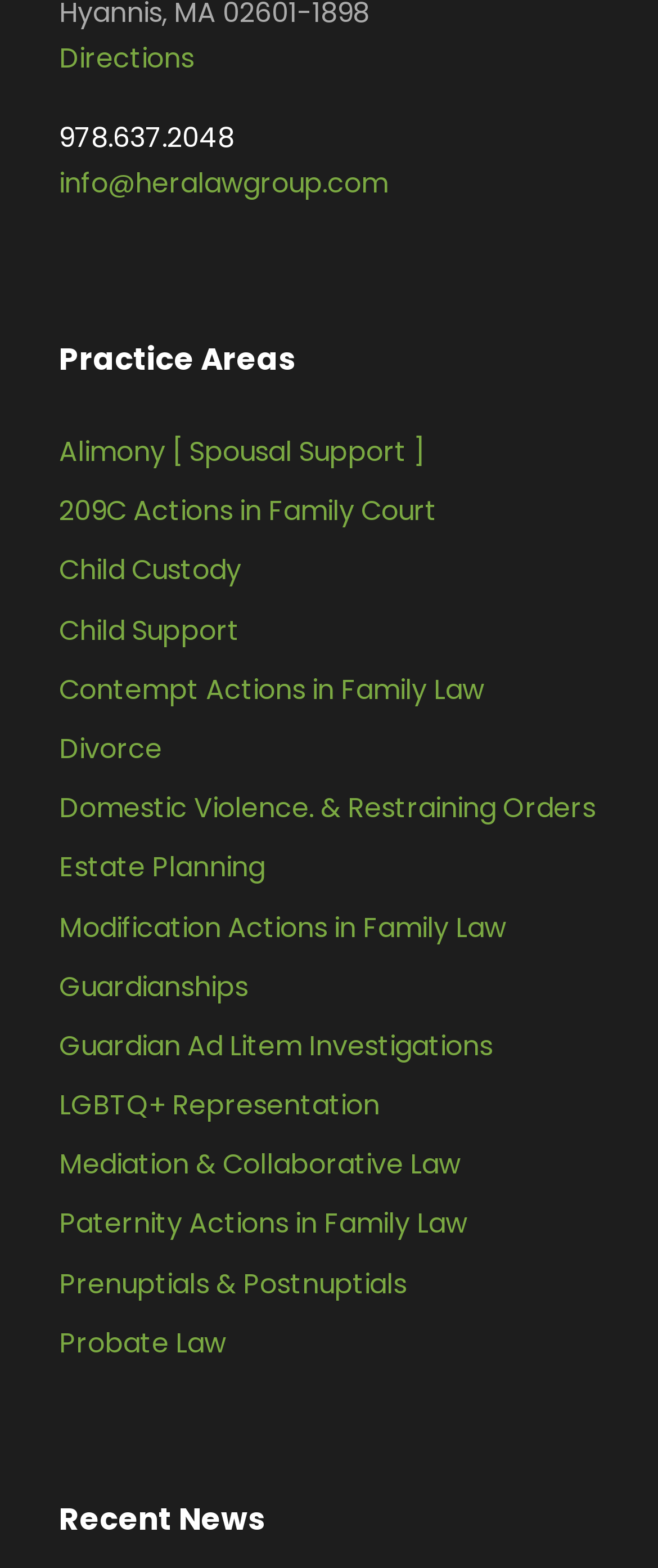Using details from the image, please answer the following question comprehensively:
Is there a contact email address?

I found a link with the text 'info@heralawgroup.com', which appears to be a contact email address.